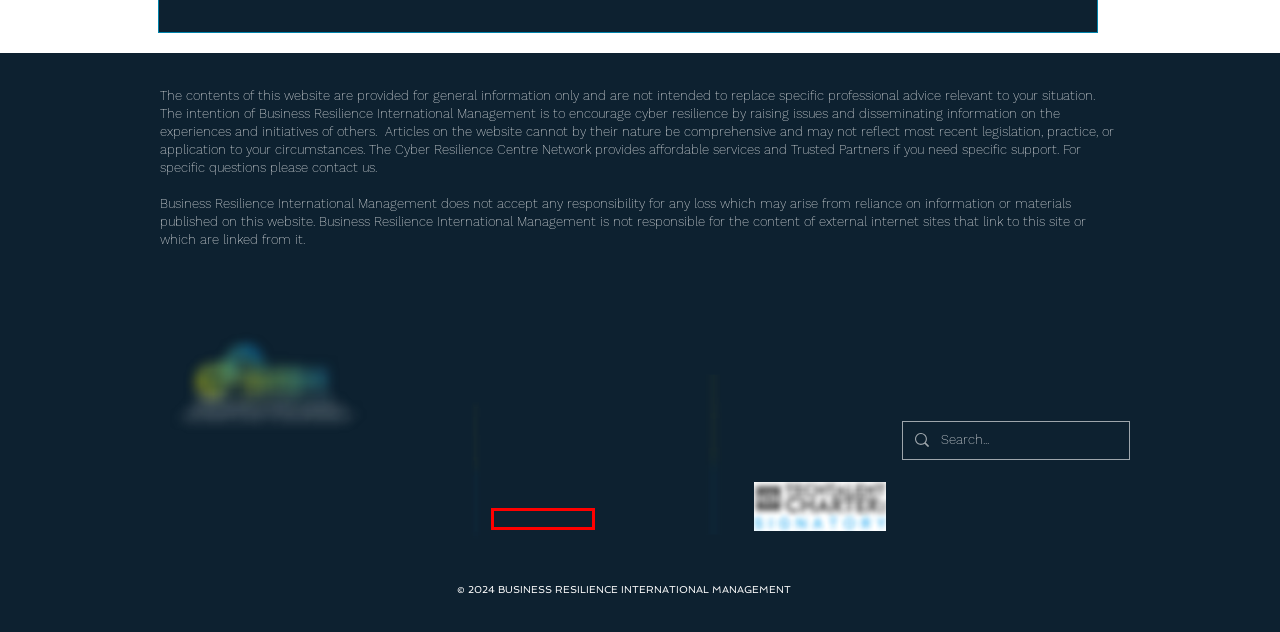You are presented with a screenshot of a webpage containing a red bounding box around an element. Determine which webpage description best describes the new webpage after clicking on the highlighted element. Here are the candidates:
A. Privacy Policy | BRIM
B. Terms & Conditions | BRIM
C. HOW WE WORK | BRIM
D. About Business Resilience International Management
E. Legal Disclaimer | BRIM
F. CRC NETWORK | BRIM
G. WHO WE DO IT FOR | BRIM
H. Contact Us | BRIM

E